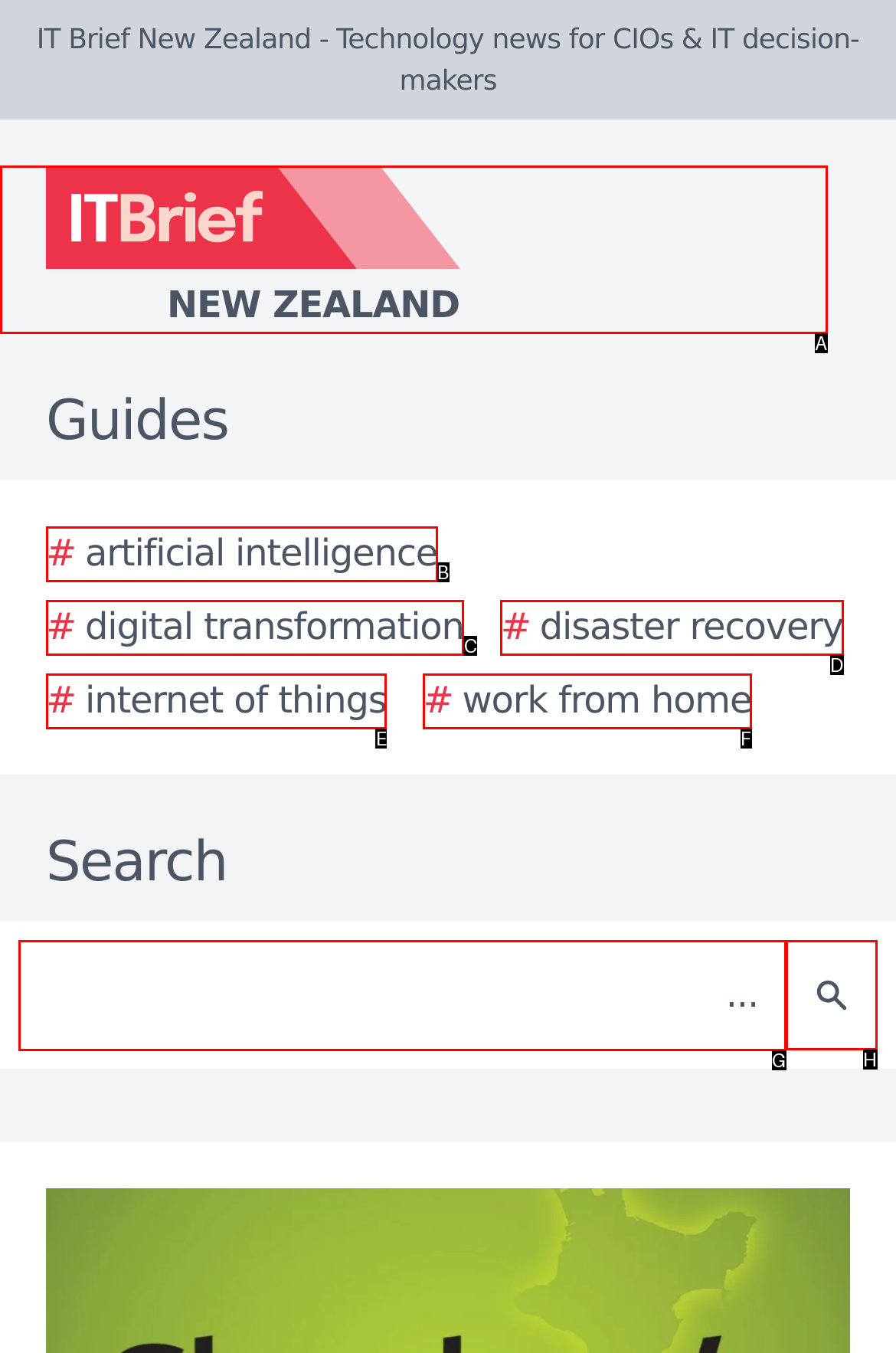Identify the HTML element to click to execute this task: Click the Search button Respond with the letter corresponding to the proper option.

H